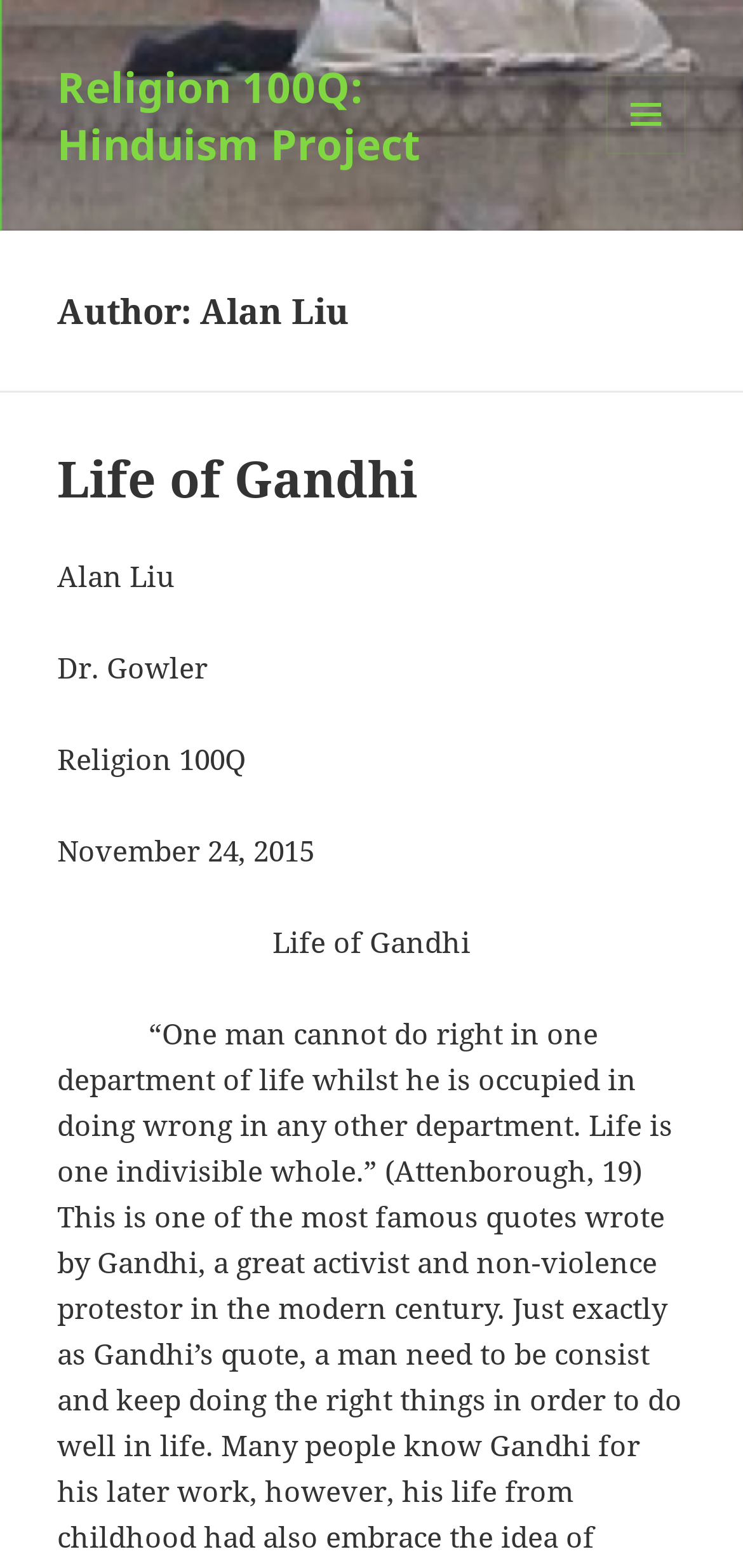Who is the author of the webpage?
Provide a one-word or short-phrase answer based on the image.

Alan Liu